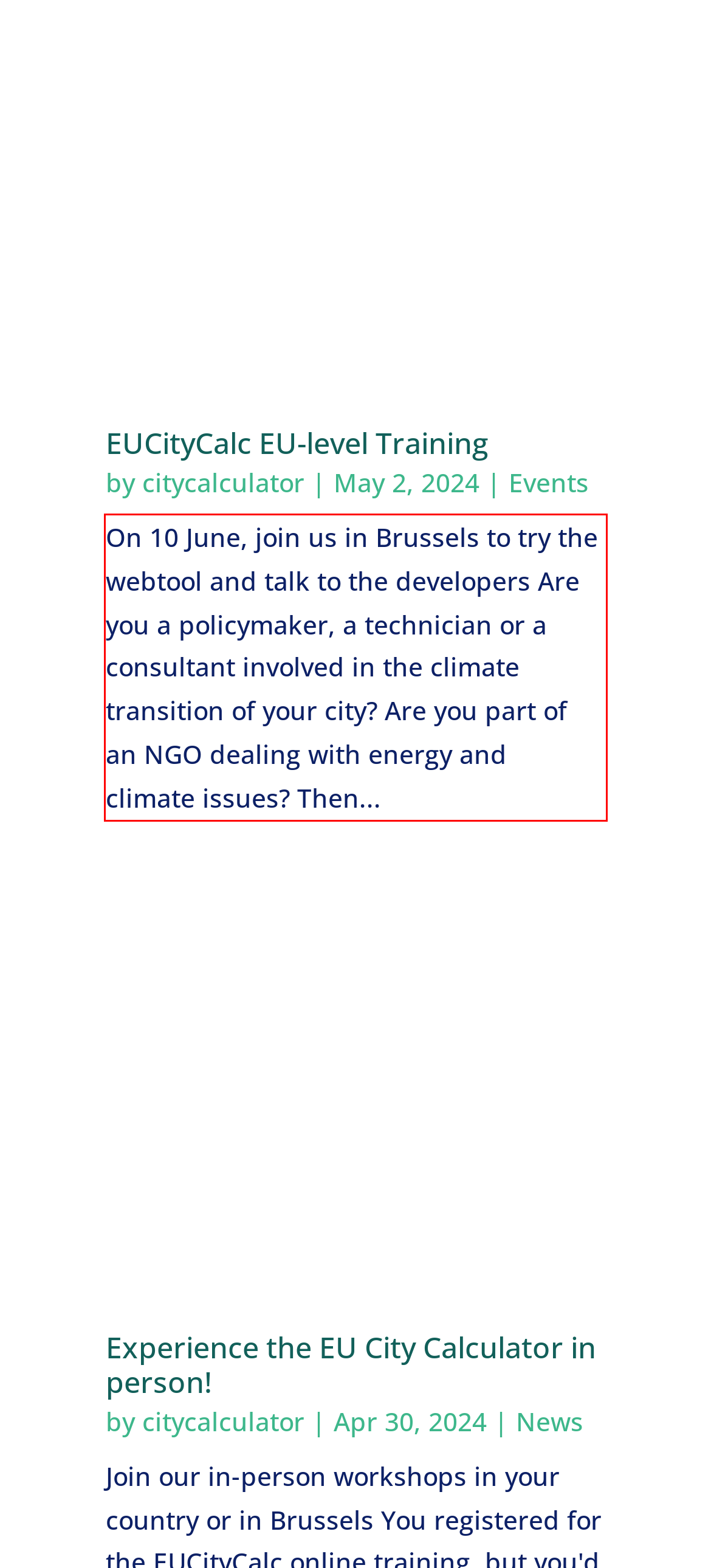You are given a screenshot showing a webpage with a red bounding box. Perform OCR to capture the text within the red bounding box.

On 10 June, join us in Brussels to try the webtool and talk to the developers Are you a policymaker, a technician or a consultant involved in the climate transition of your city? Are you part of an NGO dealing with energy and climate issues? Then...